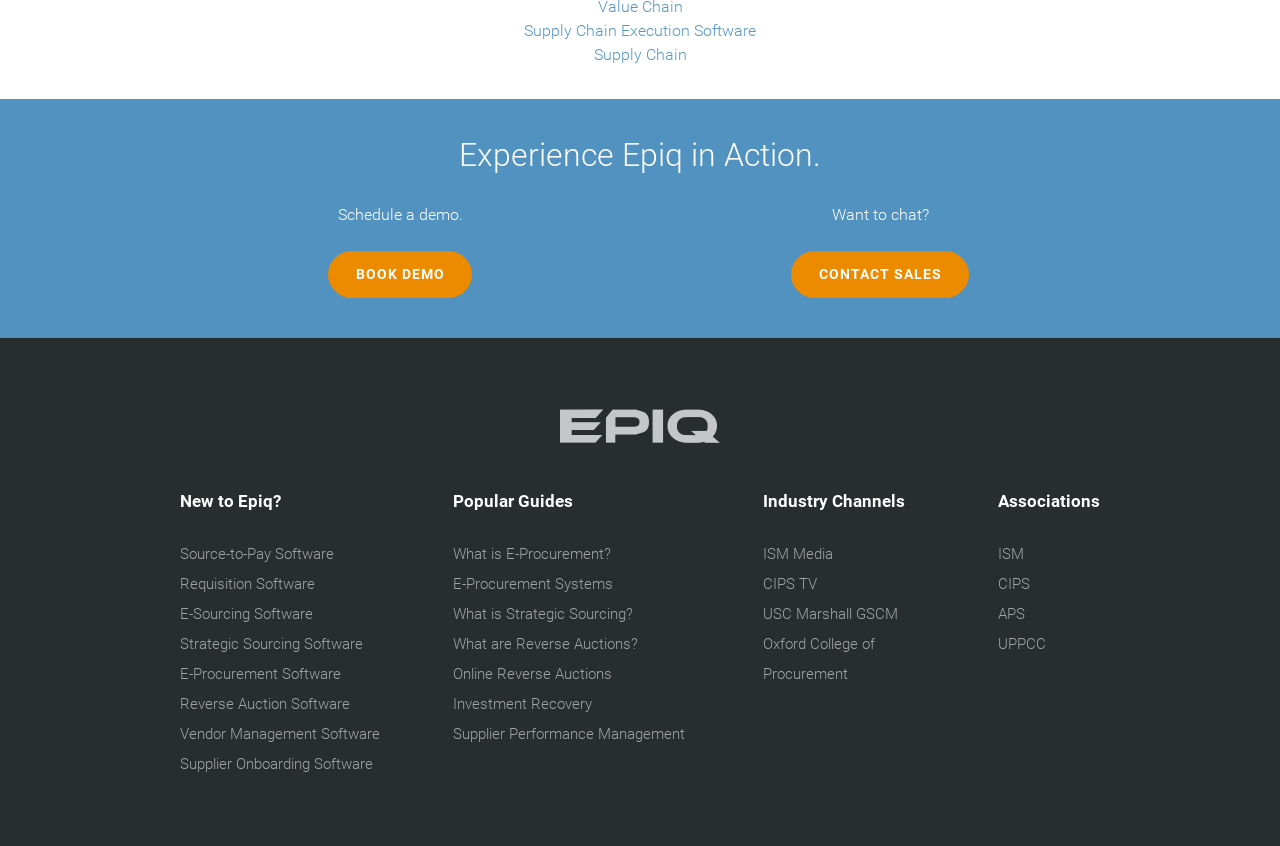Please look at the image and answer the question with a detailed explanation: What can users do on this webpage?

The webpage has a 'Schedule a demo' button and a 'CONTACT SALES' link, indicating that users can schedule a demo or contact the sales team to learn more about the supply chain management software.